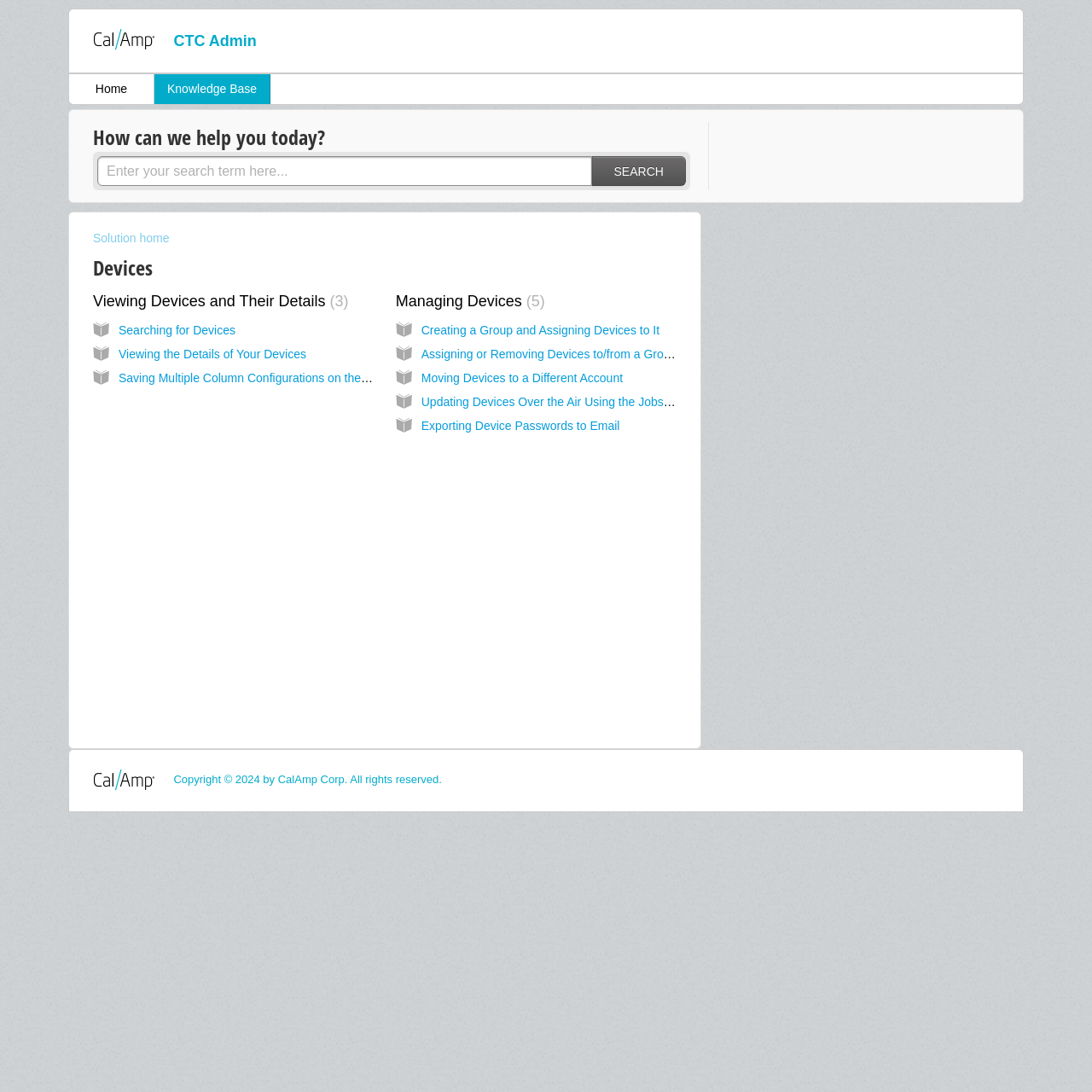Please indicate the bounding box coordinates of the element's region to be clicked to achieve the instruction: "view solution home". Provide the coordinates as four float numbers between 0 and 1, i.e., [left, top, right, bottom].

[0.085, 0.212, 0.155, 0.224]